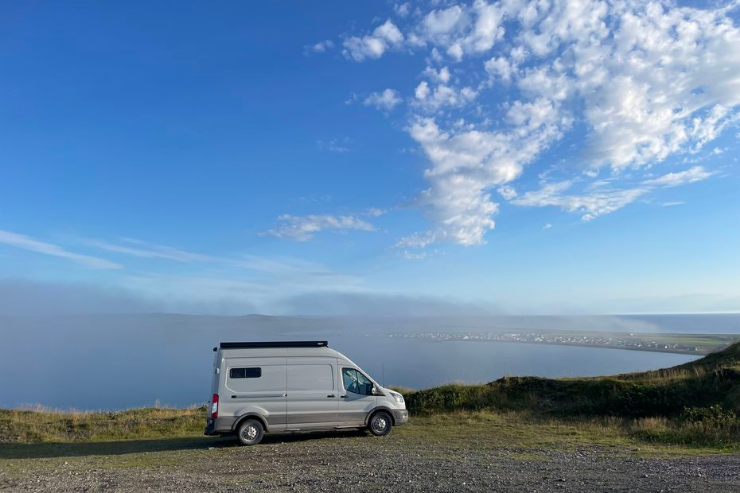What is the region showcased in the image?
Based on the image, provide a one-word or brief-phrase response.

Saint-Pierre and Miquelon